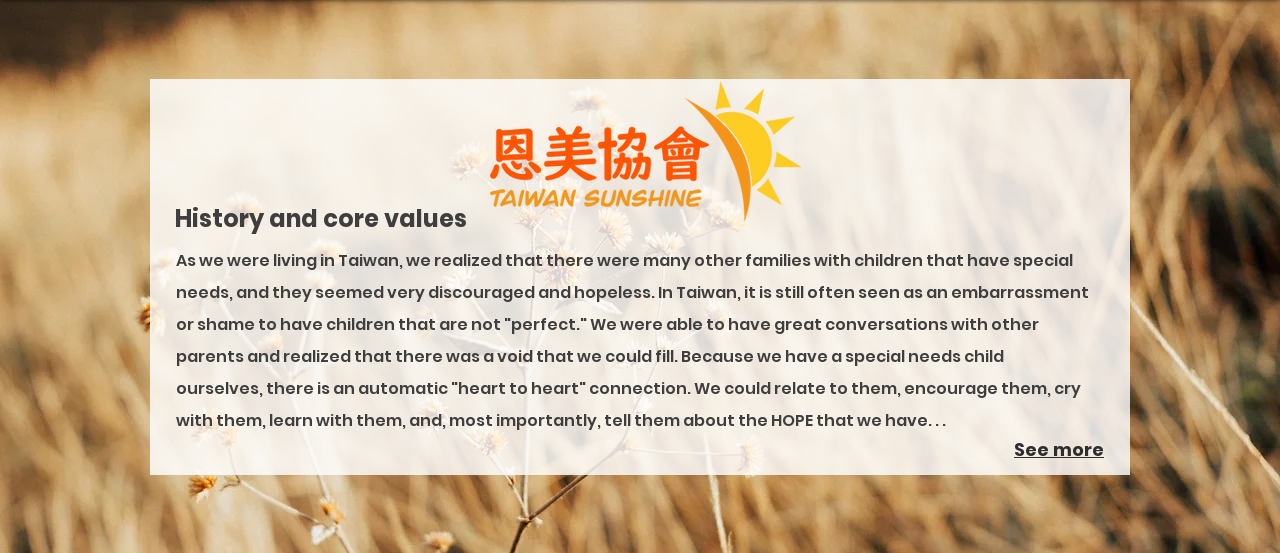Break down the image into a detailed narrative.

The image captures a segment of the "About Us" page for the Taiwan Sunshine Association, adorned with a warm and inviting design. Prominently featured is the heading "History and core values," which sets the tone for a heartfelt narrative about the organization's experiences and connections. The text discusses their realization of the challenges faced by families with children who have special needs in Taiwan, emphasizing themes of empathy, understanding, and hope.

The backdrop showcases delicate, soft-focus plant life, enhancing the emotional resonance of the message. The vibrant logo of the Taiwan Sunshine Association, featuring a sun and the organization's name in both English and Chinese, adds a welcoming touch. Below the main text, a "See more" link invites visitors to delve deeper into the stories and values that shape this community-focused organization, highlighting their commitment to fostering connections and support among families.